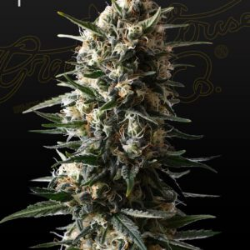What is the purpose of the dark backdrop?
Your answer should be a single word or phrase derived from the screenshot.

Accentuating colors